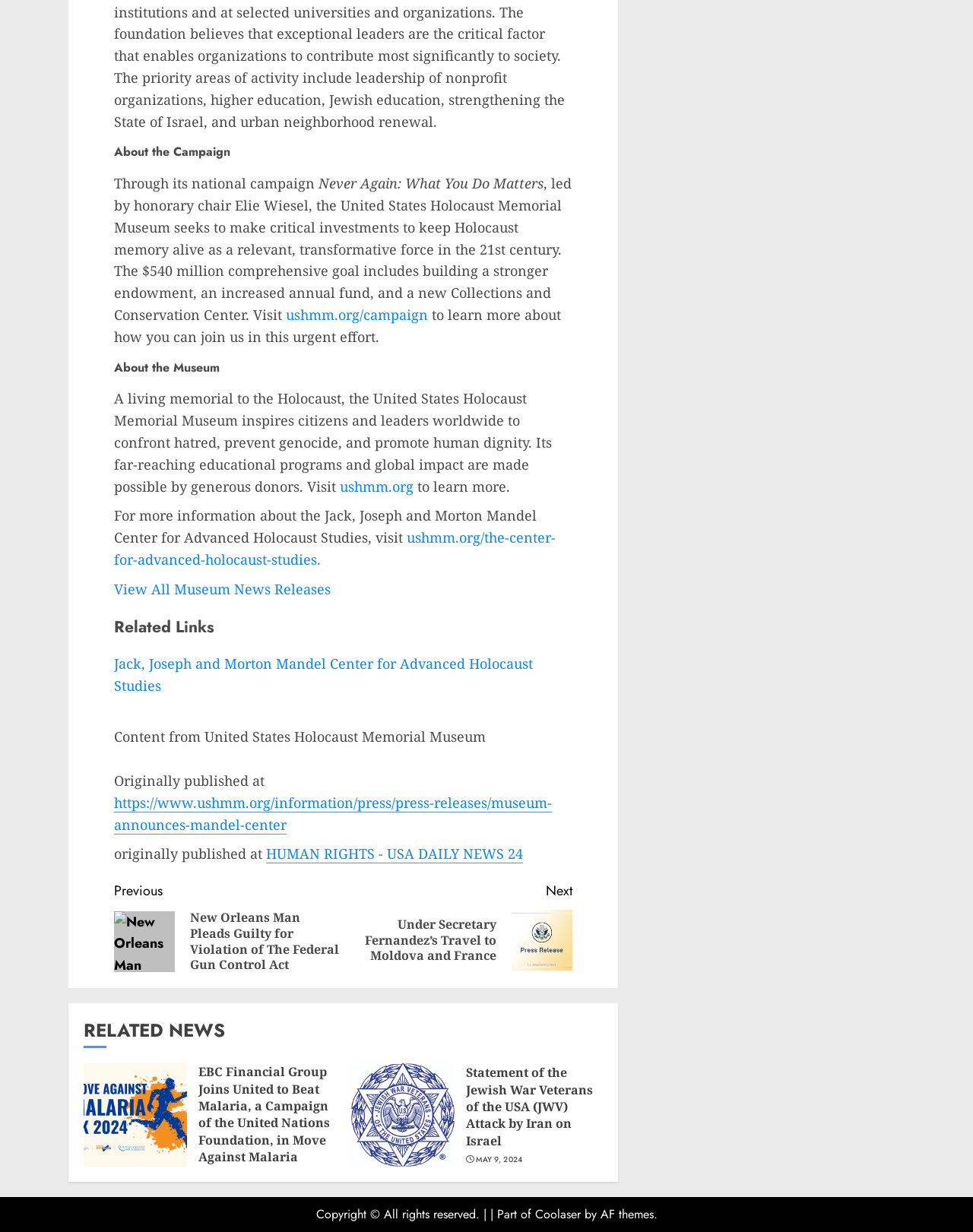What is the name of the campaign?
Please answer using one word or phrase, based on the screenshot.

Never Again